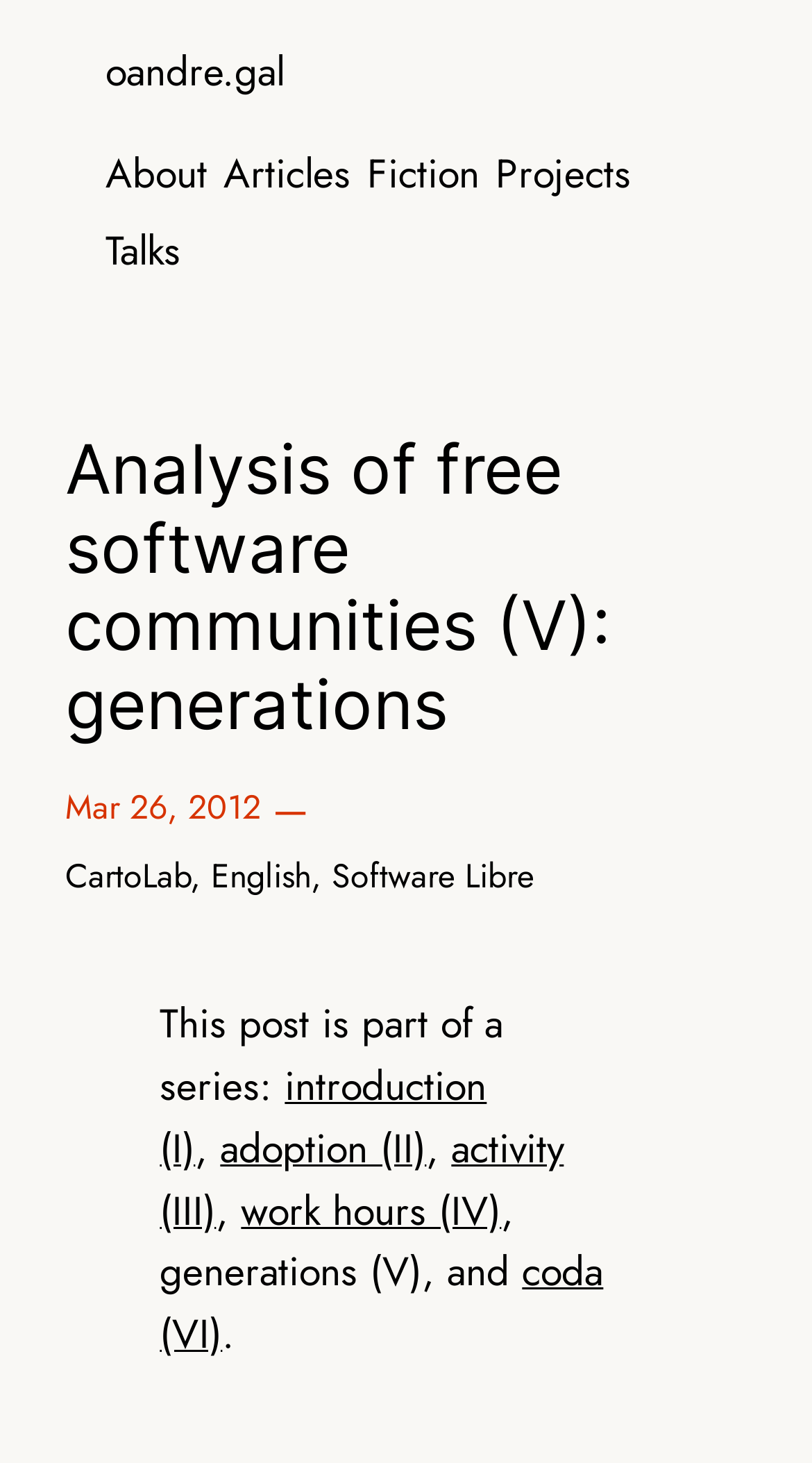Specify the bounding box coordinates for the region that must be clicked to perform the given instruction: "go to about page".

[0.13, 0.098, 0.256, 0.141]